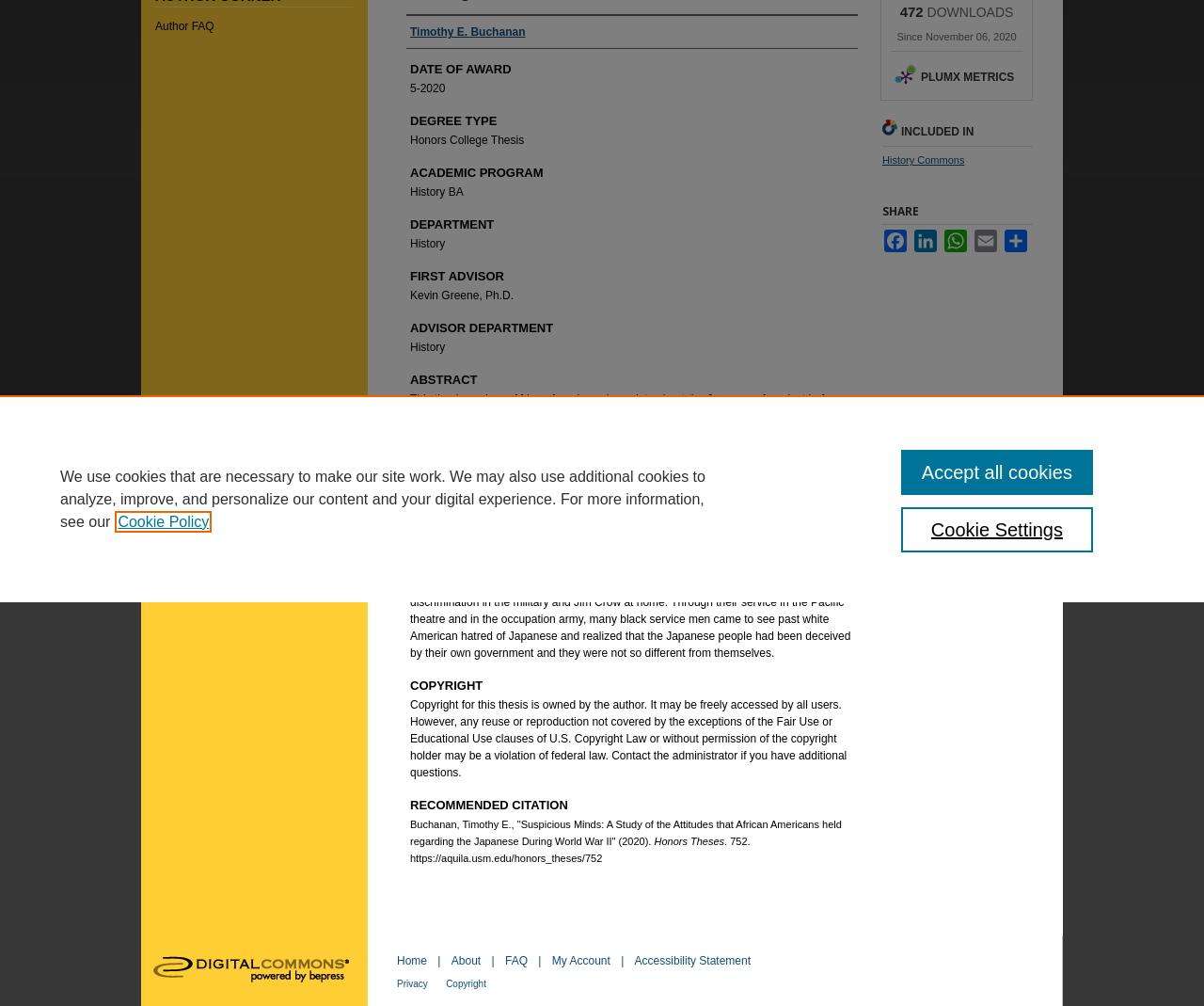Provide the bounding box coordinates of the HTML element described by the text: "Timothy E. Buchanan".

[0.341, 0.023, 0.436, 0.04]